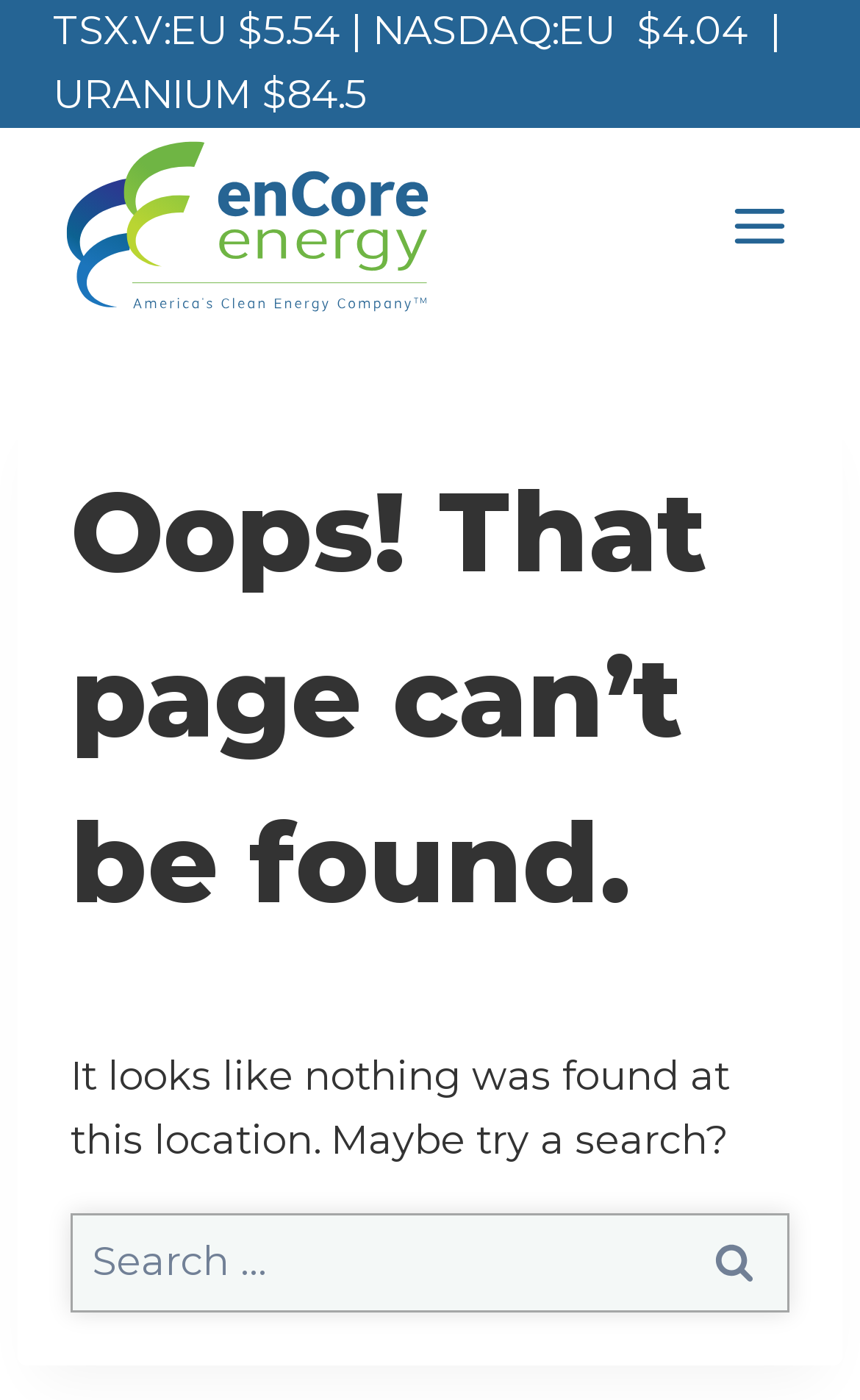Using the given description, provide the bounding box coordinates formatted as (top-left x, top-left y, bottom-right x, bottom-right y), with all values being floating point numbers between 0 and 1. Description: parent_node: Search for: value="Search"

[0.79, 0.866, 0.918, 0.937]